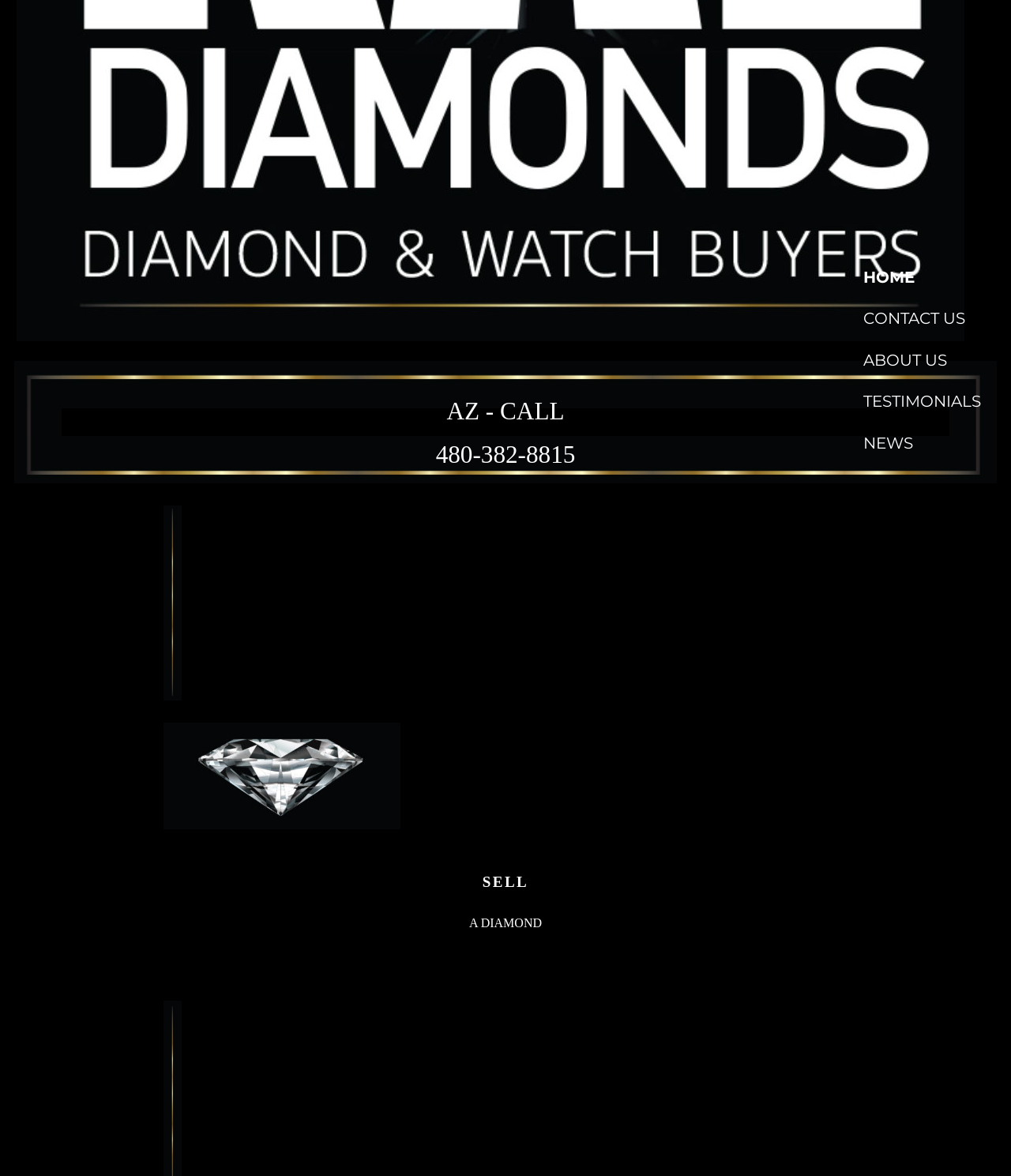Locate the bounding box coordinates of the UI element described by: "parent_node: SELL". The bounding box coordinates should consist of four float numbers between 0 and 1, i.e., [left, top, right, bottom].

[0.161, 0.599, 0.839, 0.705]